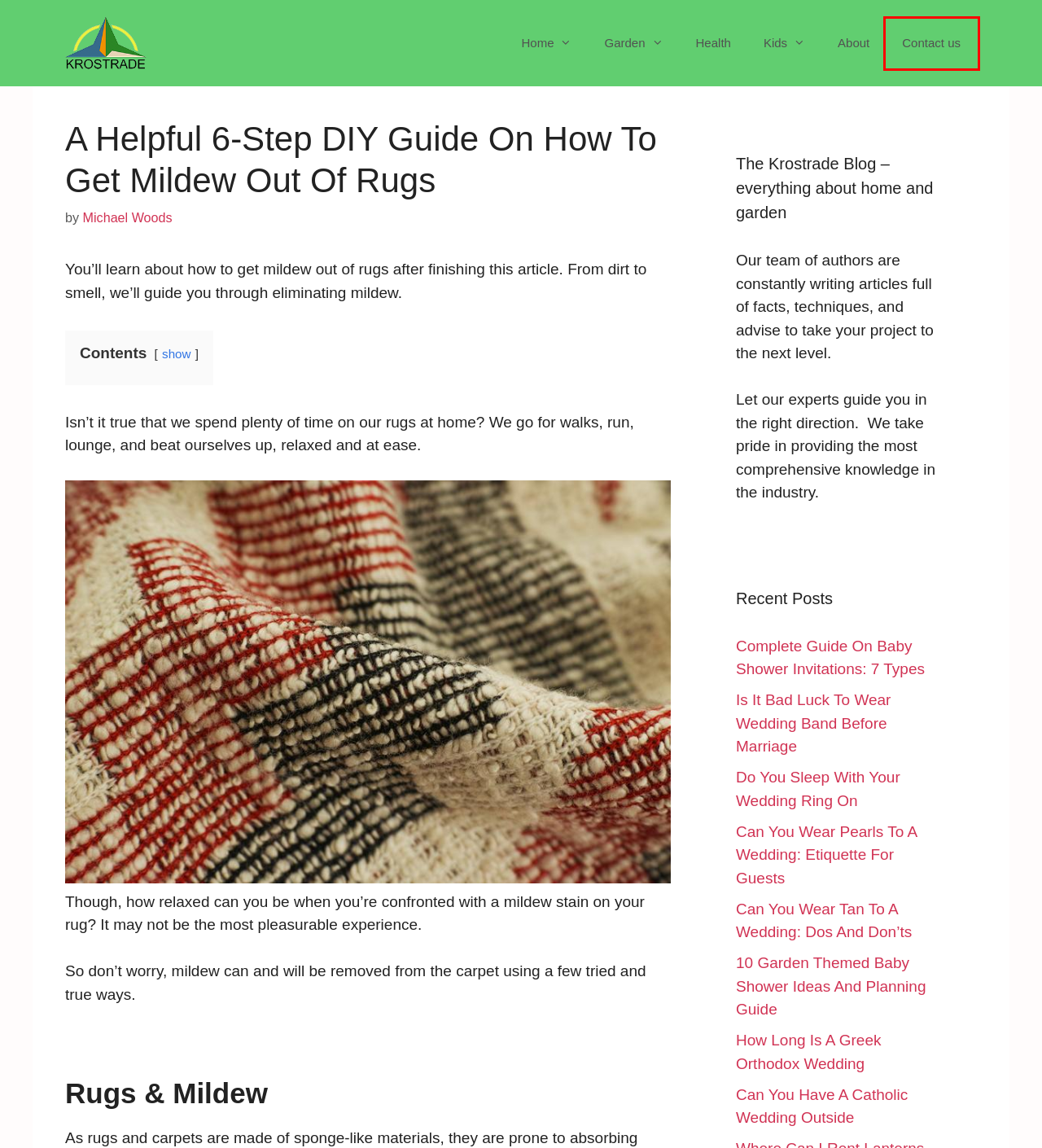Observe the provided screenshot of a webpage that has a red rectangle bounding box. Determine the webpage description that best matches the new webpage after clicking the element inside the red bounding box. Here are the candidates:
A. Home Archives - Krostrade
B. Health Archives - Krostrade
C. Contact us
D. Is It Bad Luck To Wear Wedding Band Before Marriage - Krostrade
E. 10 Garden Themed Baby Shower Ideas And Planning Guide - Krostrade
F. Complete Guide On Baby Shower Invitations: 7 Types - Krostrade
G. Do You Sleep With Your Wedding Ring On - Krostrade
H. About

C